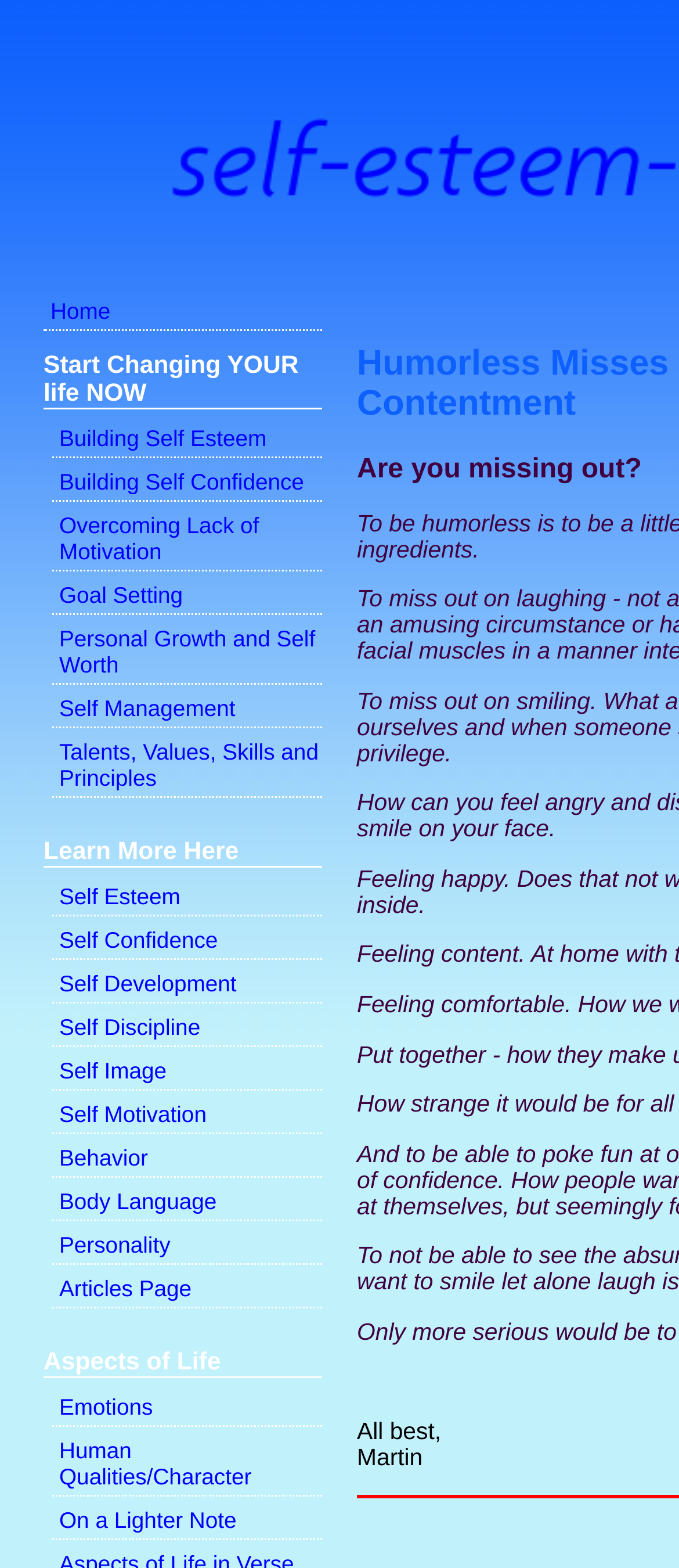Respond with a single word or phrase to the following question:
What is the last link in the 'Aspects of Life' section?

On a Lighter Note